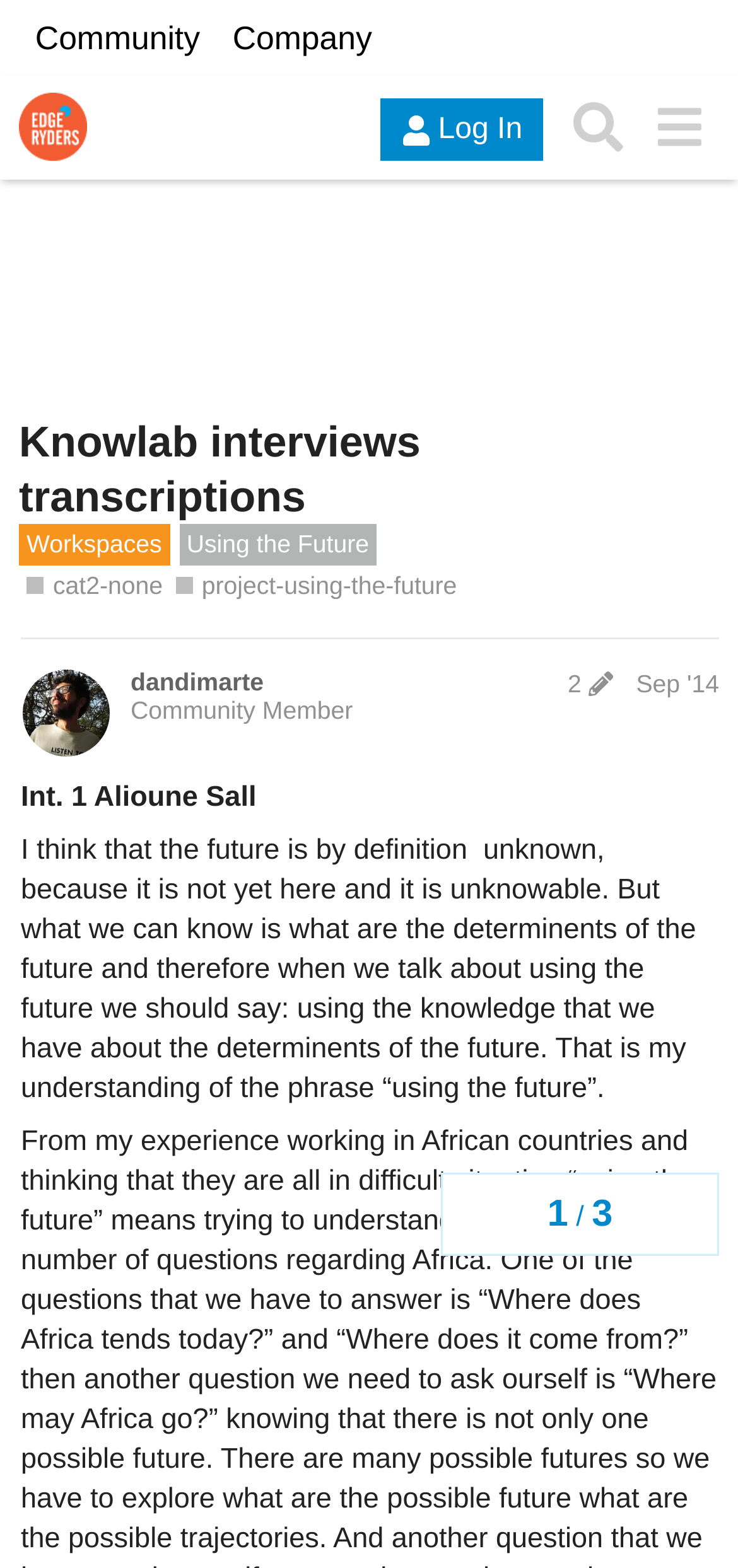Determine the bounding box coordinates for the UI element with the following description: "aria-label="menu" title="menu"". The coordinates should be four float numbers between 0 and 1, represented as [left, top, right, bottom].

[0.865, 0.056, 0.974, 0.107]